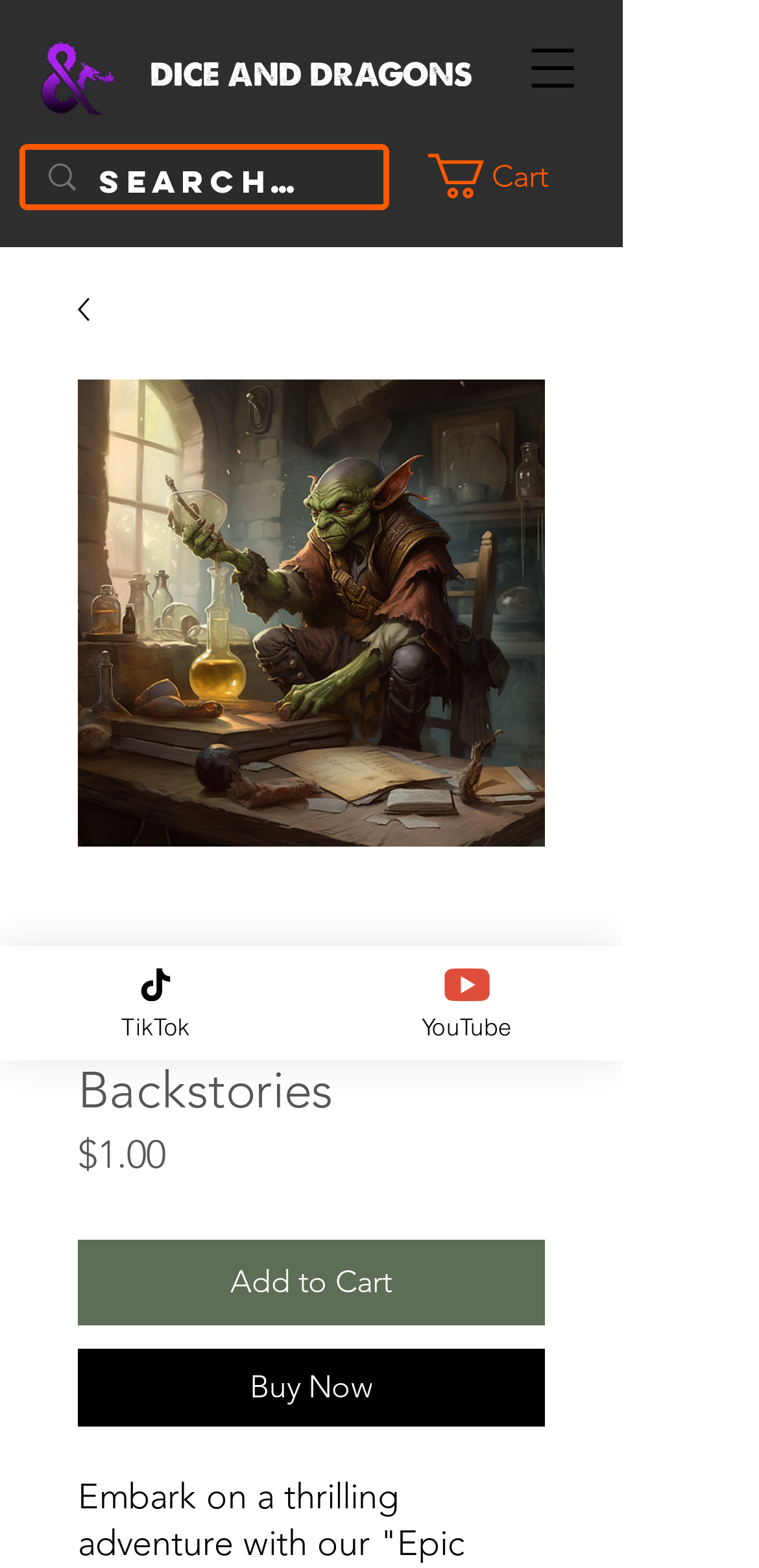Predict the bounding box of the UI element that fits this description: "parent_node: Cart aria-label="Open navigation menu"".

[0.664, 0.012, 0.792, 0.074]